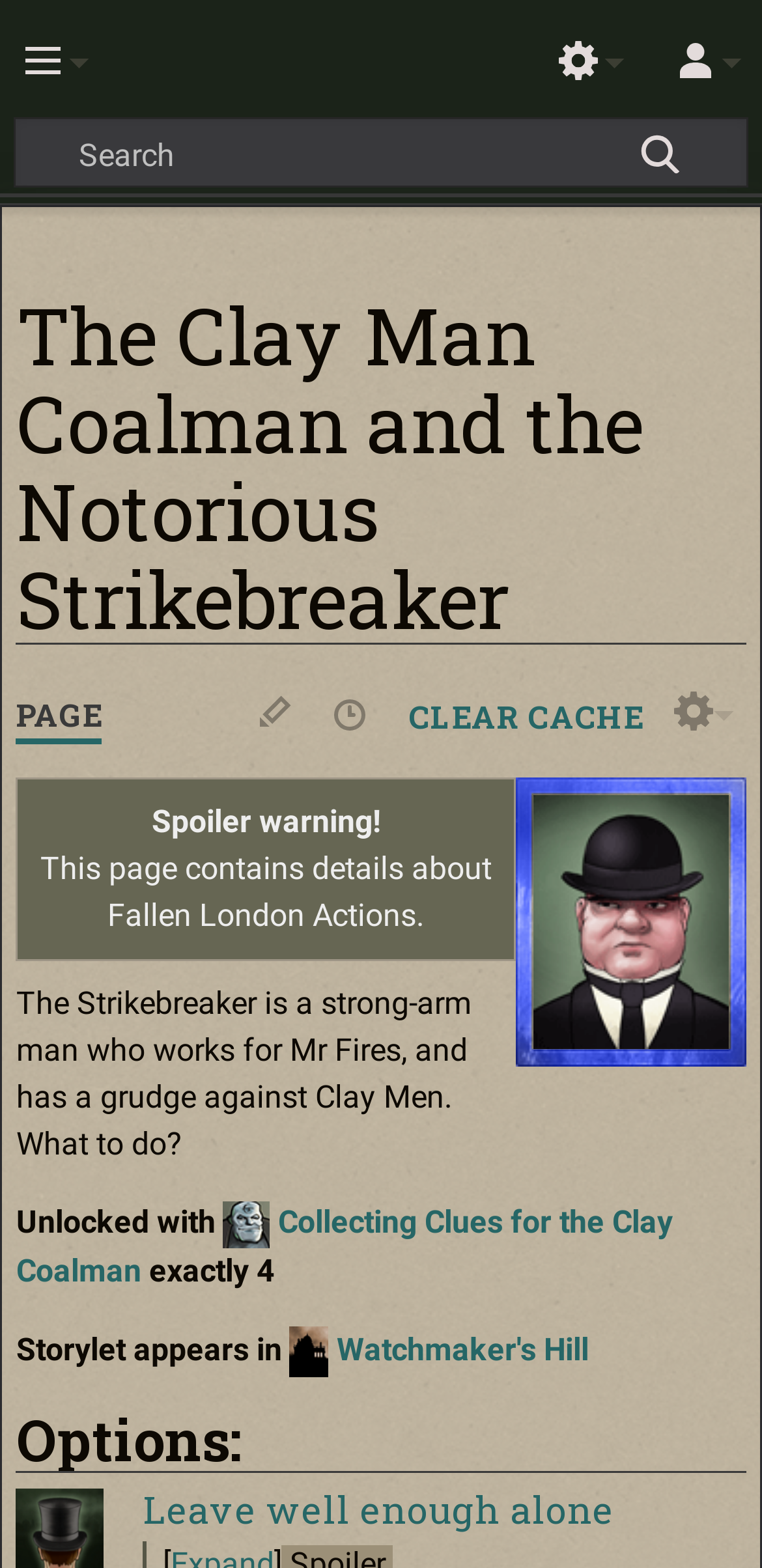How many options are there for the user?
Please answer the question with as much detail and depth as you can.

The webpage contains a section 'Options:' with one option 'Leave well enough alone'. Therefore, there is only one option available for the user.